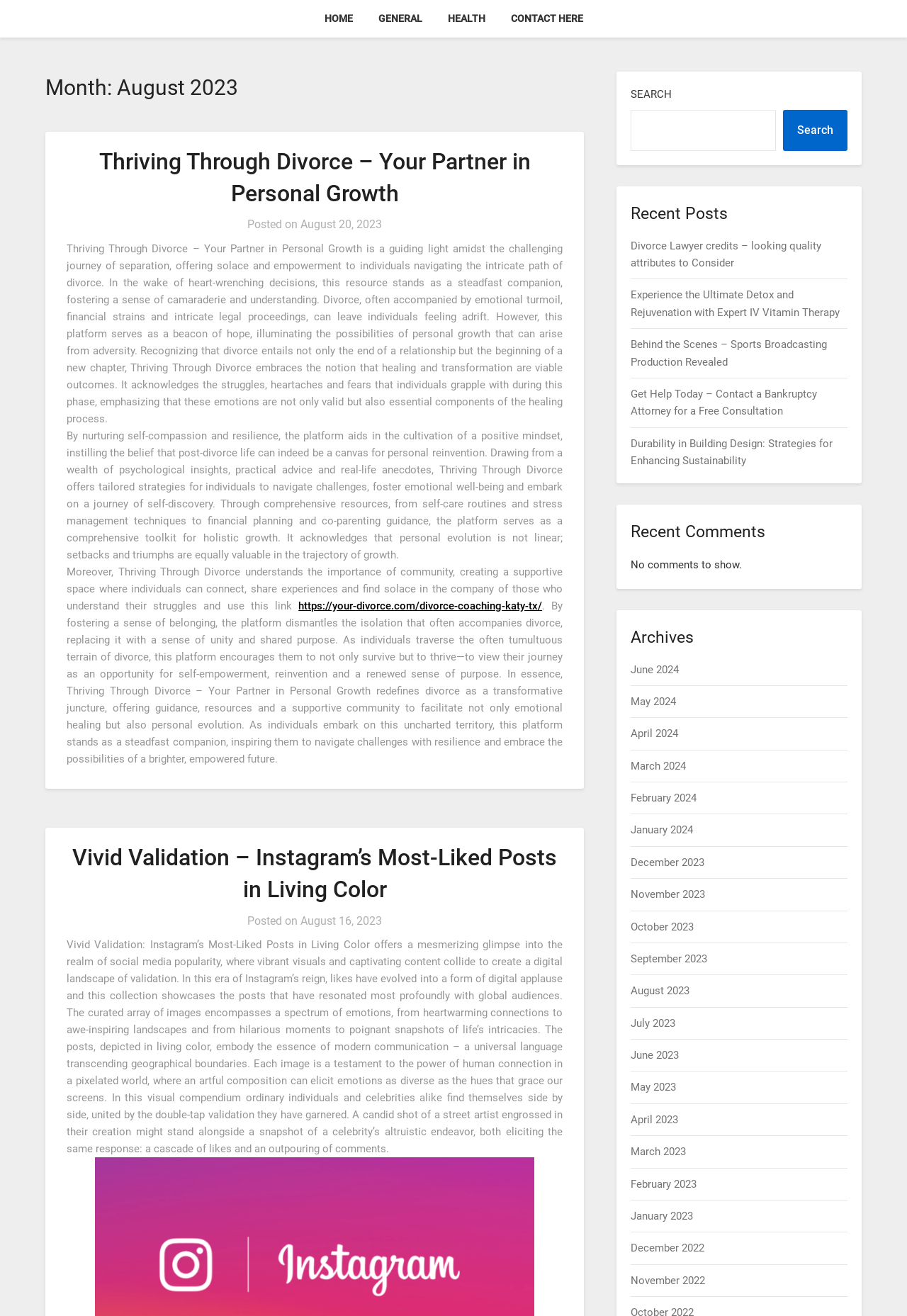Based on the element description, predict the bounding box coordinates (top-left x, top-left y, bottom-right x, bottom-right y) for the UI element in the screenshot: August 20, 2023August 23, 2023

[0.331, 0.166, 0.421, 0.176]